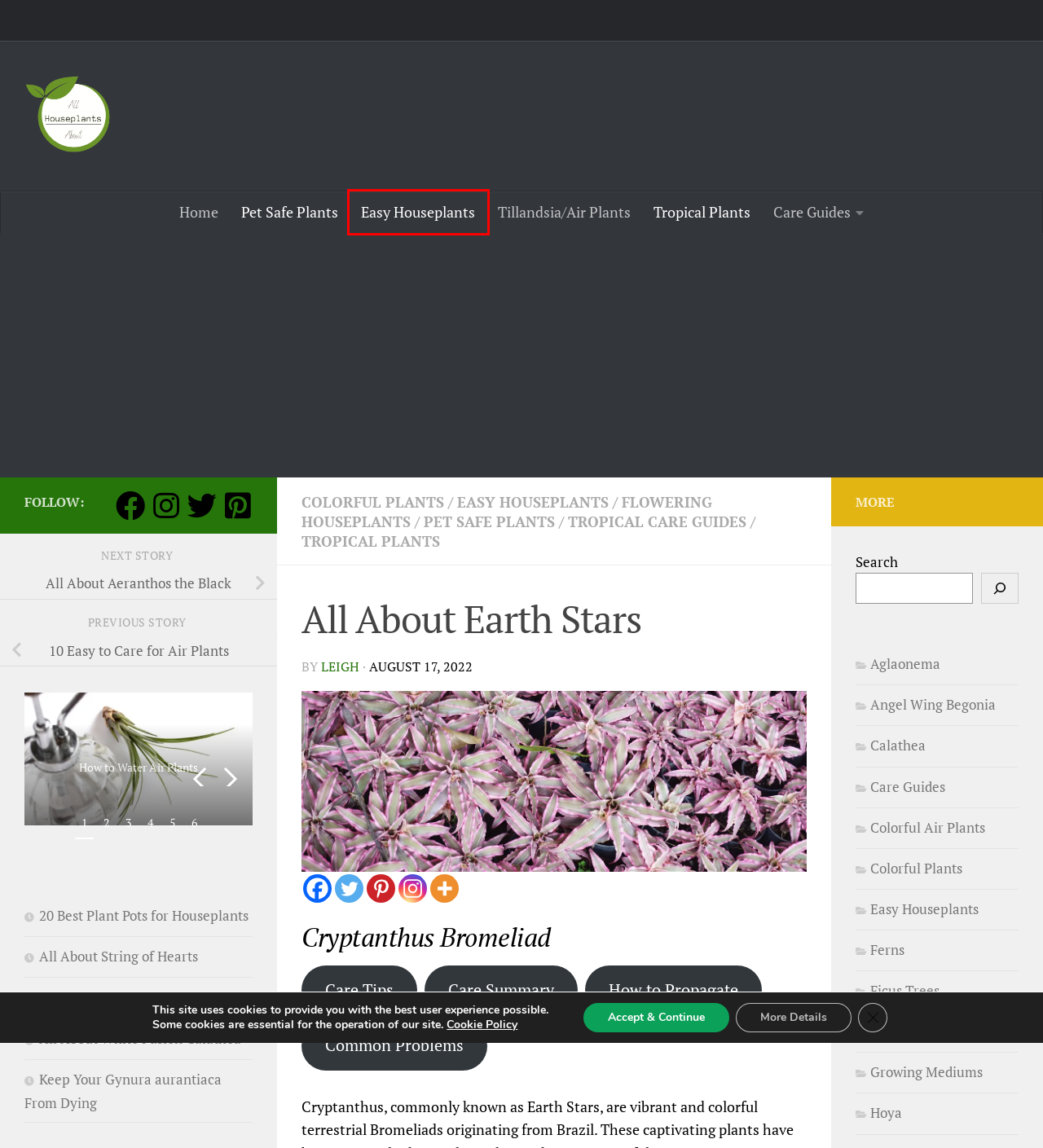Look at the screenshot of a webpage with a red bounding box and select the webpage description that best corresponds to the new page after clicking the element in the red box. Here are the options:
A. Colorful Air Plants Archives - All About Houseplants
B. Angel Wing Begonia Archives - All About Houseplants
C. Aglaonema Archives - All About Houseplants
D. Easy Houseplants Archives - All About Houseplants
E. Colorful Plants Archives - All About Houseplants
F. All About String of Hearts - All About Houseplants
G. Ficus Trees Archives - All About Houseplants
H. All About Aeranthos the Black - All About Houseplants

D